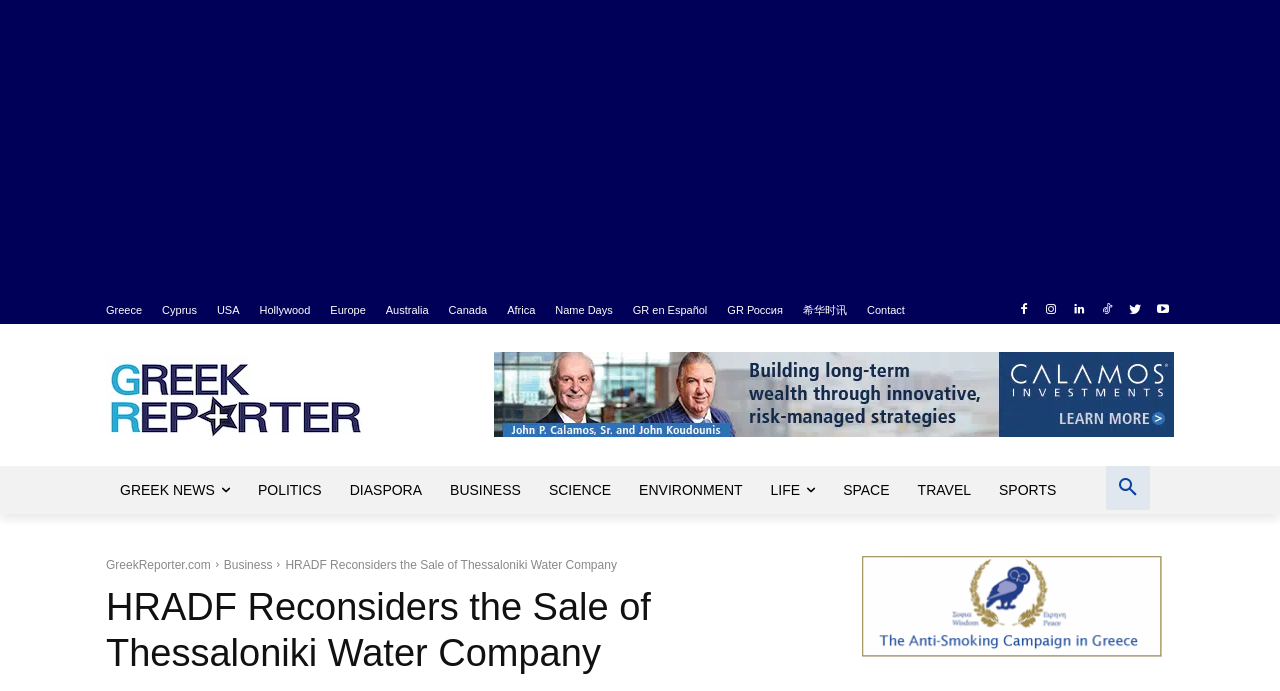How many social media links are there?
Refer to the screenshot and deliver a thorough answer to the question presented.

I examined the webpage and found six social media links, represented by icons, at the top right section of the webpage.